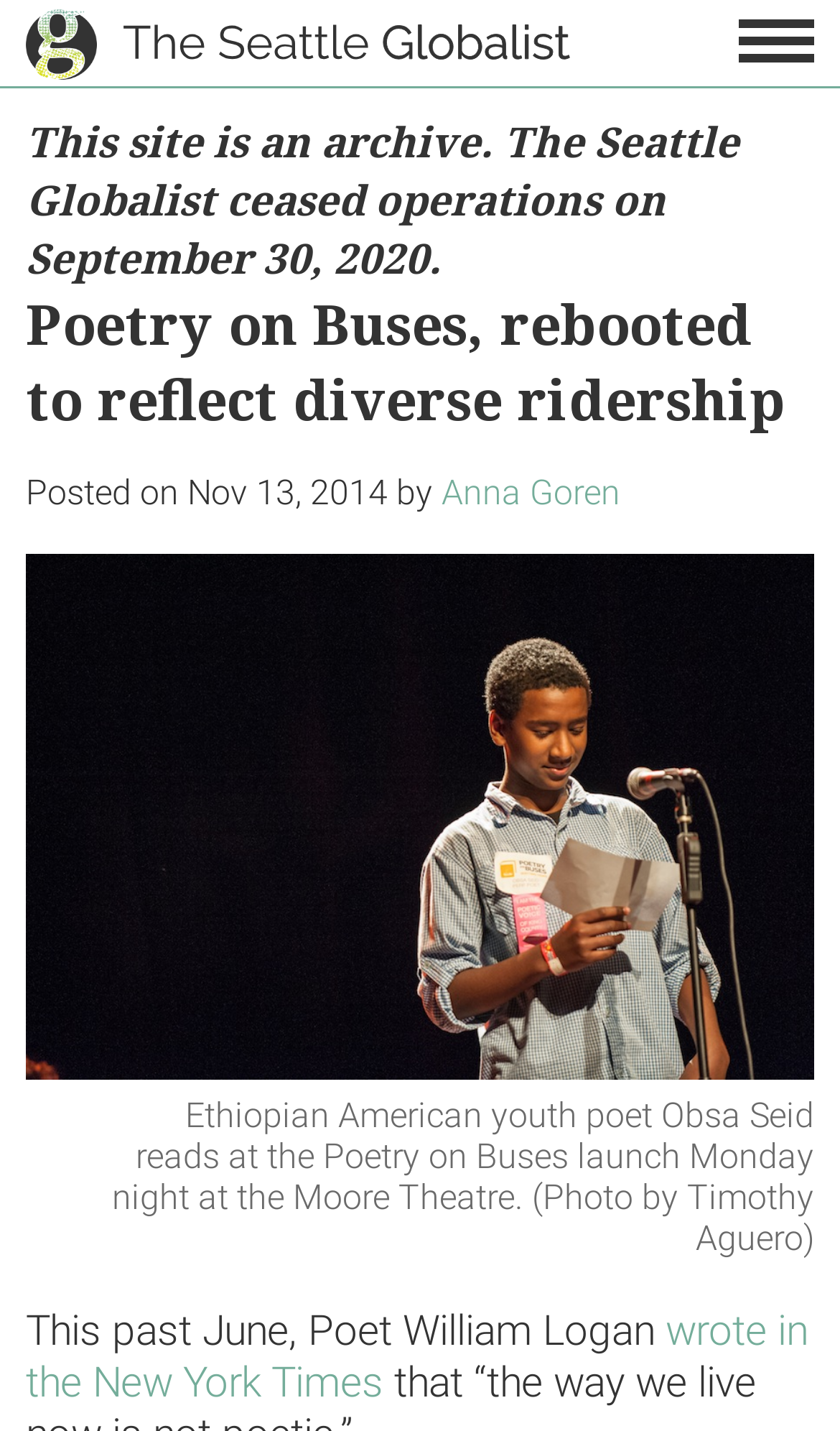Please study the image and answer the question comprehensively:
What is the event described in the article?

I inferred the event by reading the caption of the image which mentions 'Poetry on Buses launch Monday night at the Moore Theatre'.